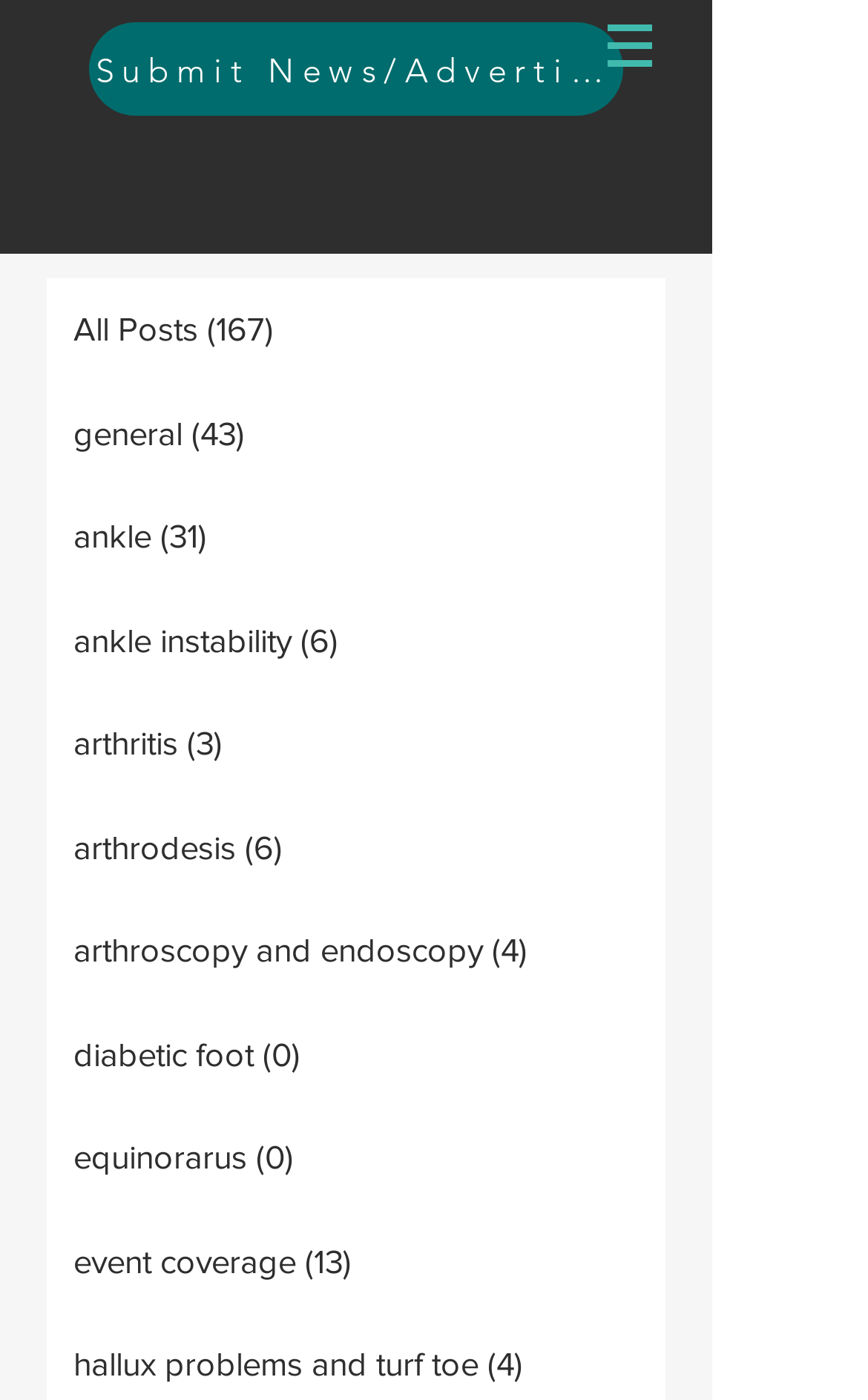Using the description: "event coverage (13) 13 posts", identify the bounding box of the corresponding UI element in the screenshot.

[0.054, 0.864, 0.767, 0.938]